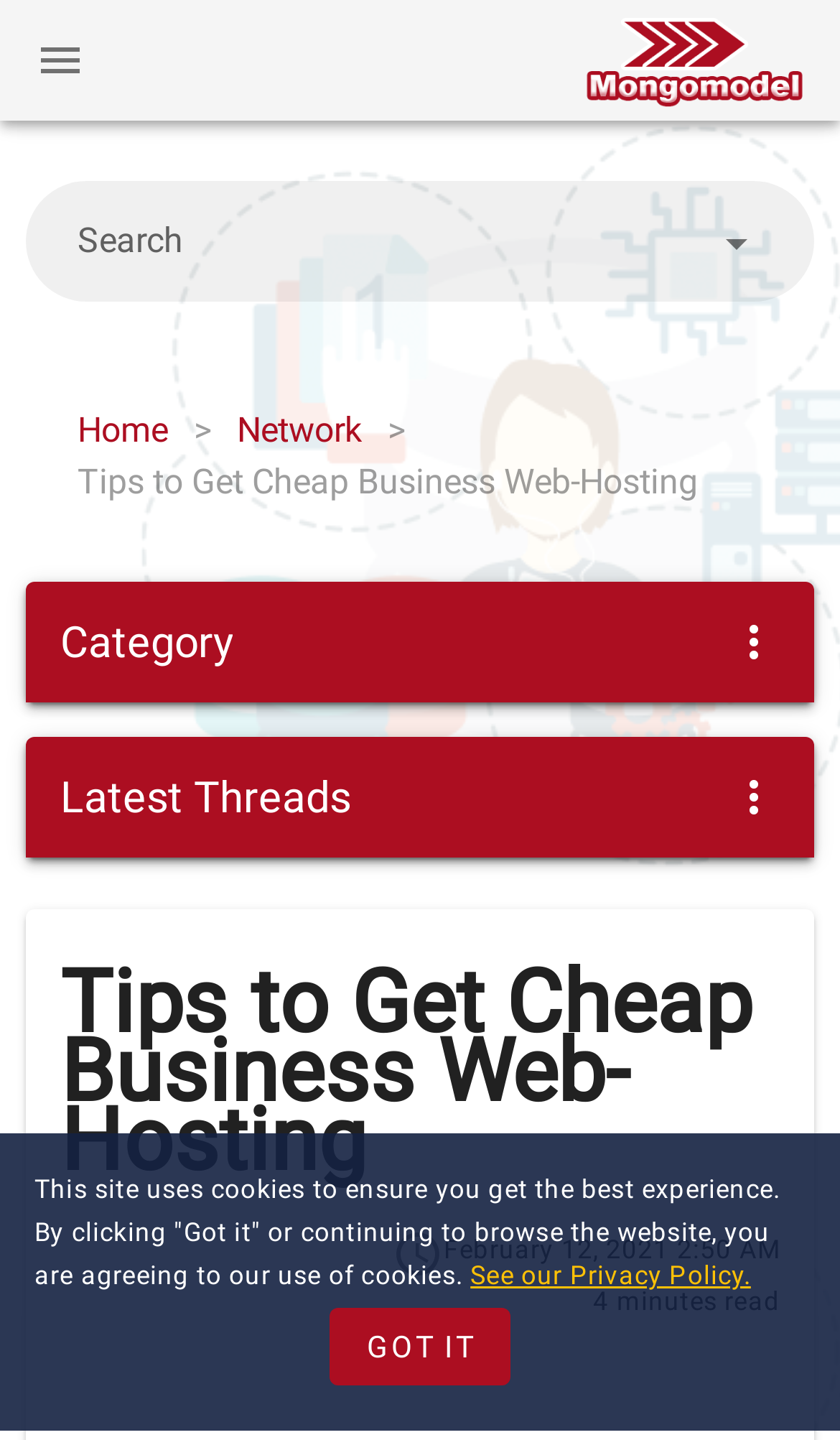How many links are in the top navigation bar?
Kindly give a detailed and elaborate answer to the question.

I examined the webpage and found three links in the top navigation bar: 'Home', 'Network', and 'Tips to Get Cheap Business Web-Hosting'.